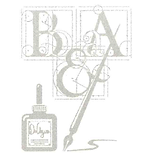What is the significance of the quill pen?
Examine the image and give a concise answer in one word or a short phrase.

Symbolizing creativity